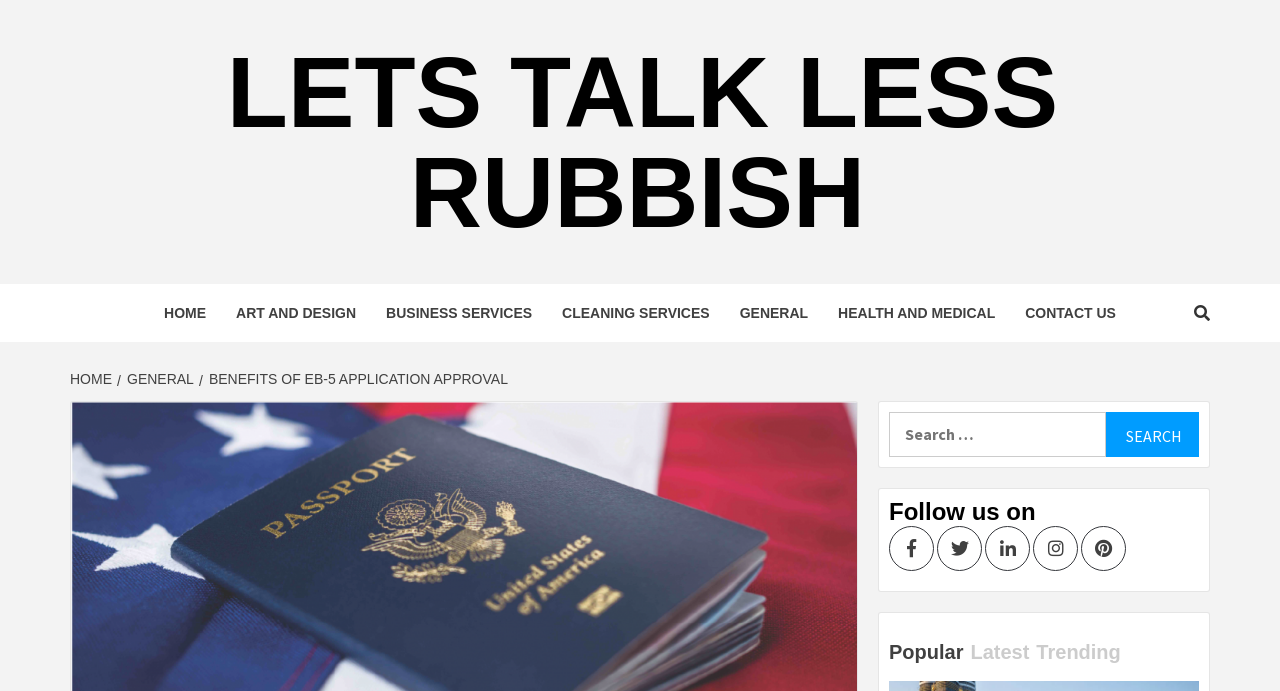Highlight the bounding box coordinates of the element that should be clicked to carry out the following instruction: "Go to home page". The coordinates must be given as four float numbers ranging from 0 to 1, i.e., [left, top, right, bottom].

[0.116, 0.411, 0.173, 0.495]